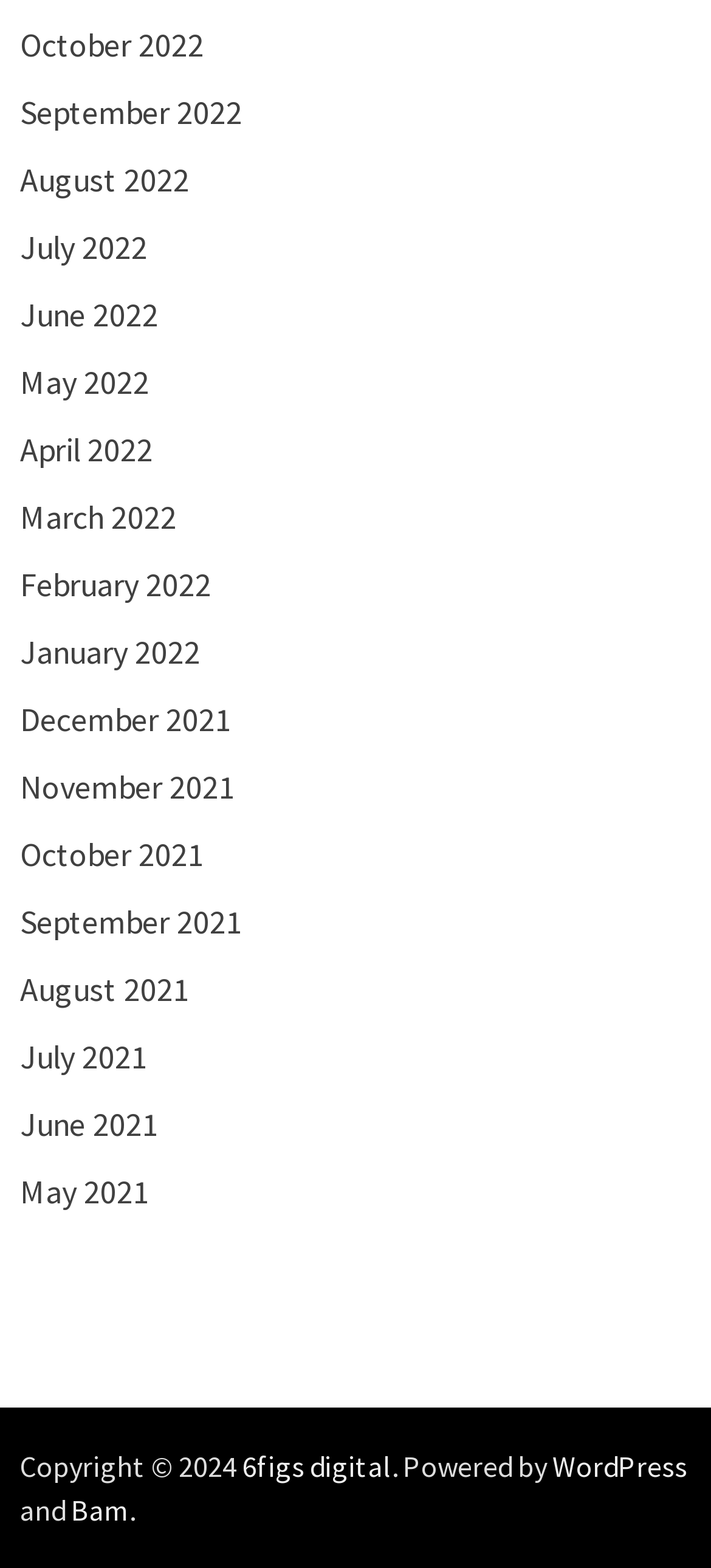How many months are listed on the webpage?
Can you provide a detailed and comprehensive answer to the question?

I counted the number of links on the webpage, each representing a month, from October 2022 to June 2021, which totals 18 months.